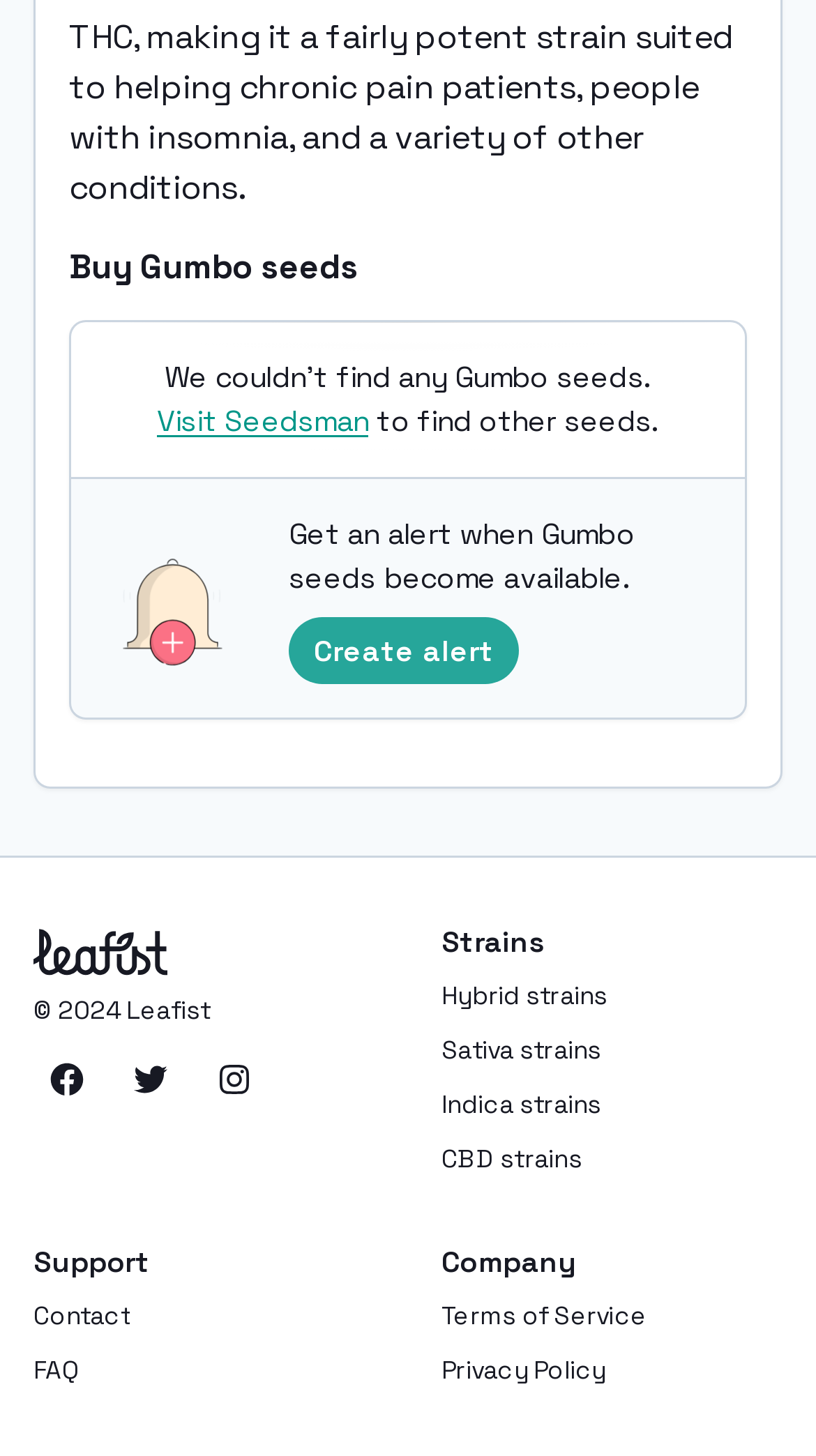Given the element description: "Terms of Service", predict the bounding box coordinates of this UI element. The coordinates must be four float numbers between 0 and 1, given as [left, top, right, bottom].

[0.541, 0.891, 0.792, 0.916]